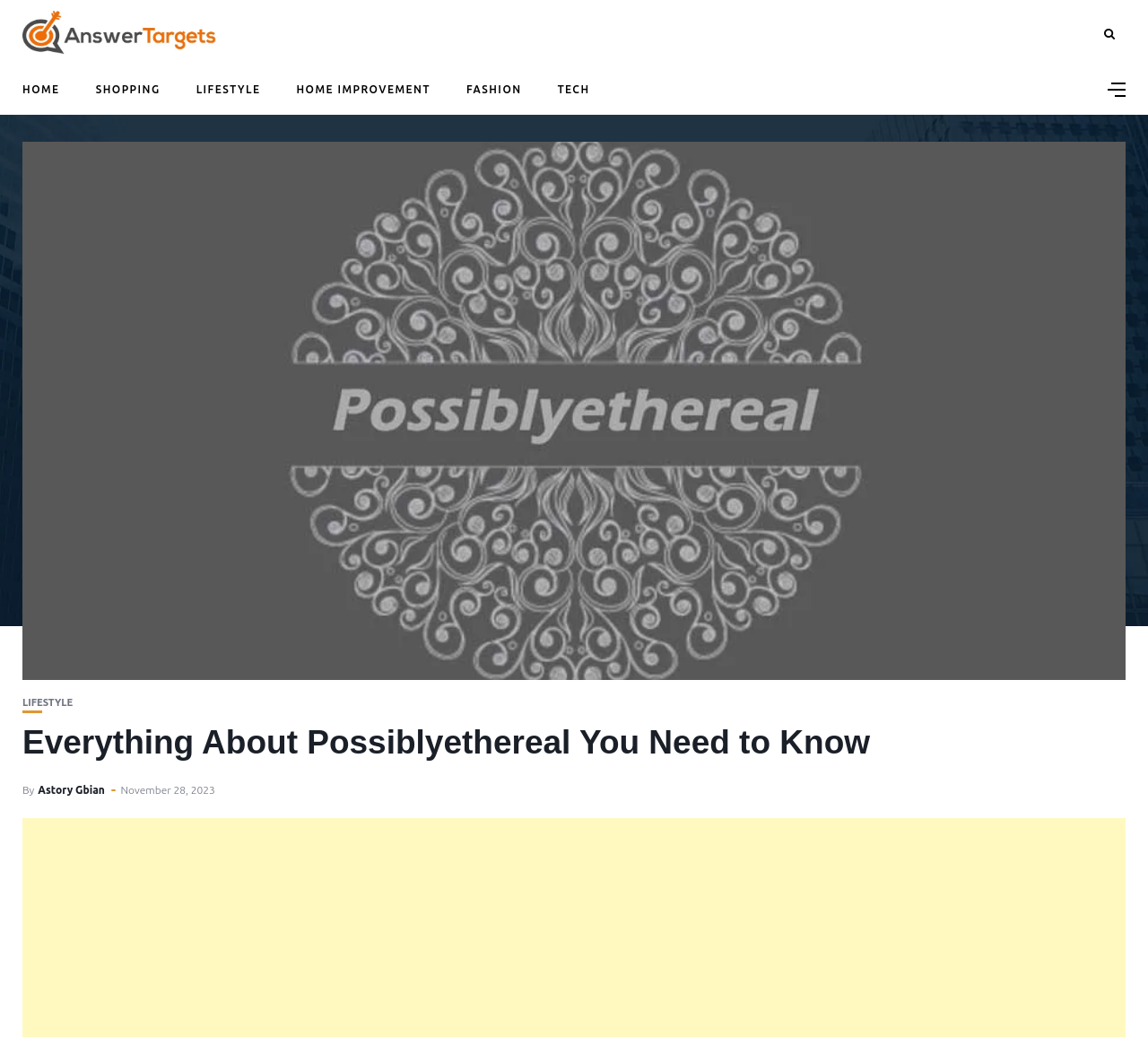Find the bounding box coordinates of the area to click in order to follow the instruction: "View the 'Possiblyethereal' image".

[0.02, 0.137, 0.98, 0.661]